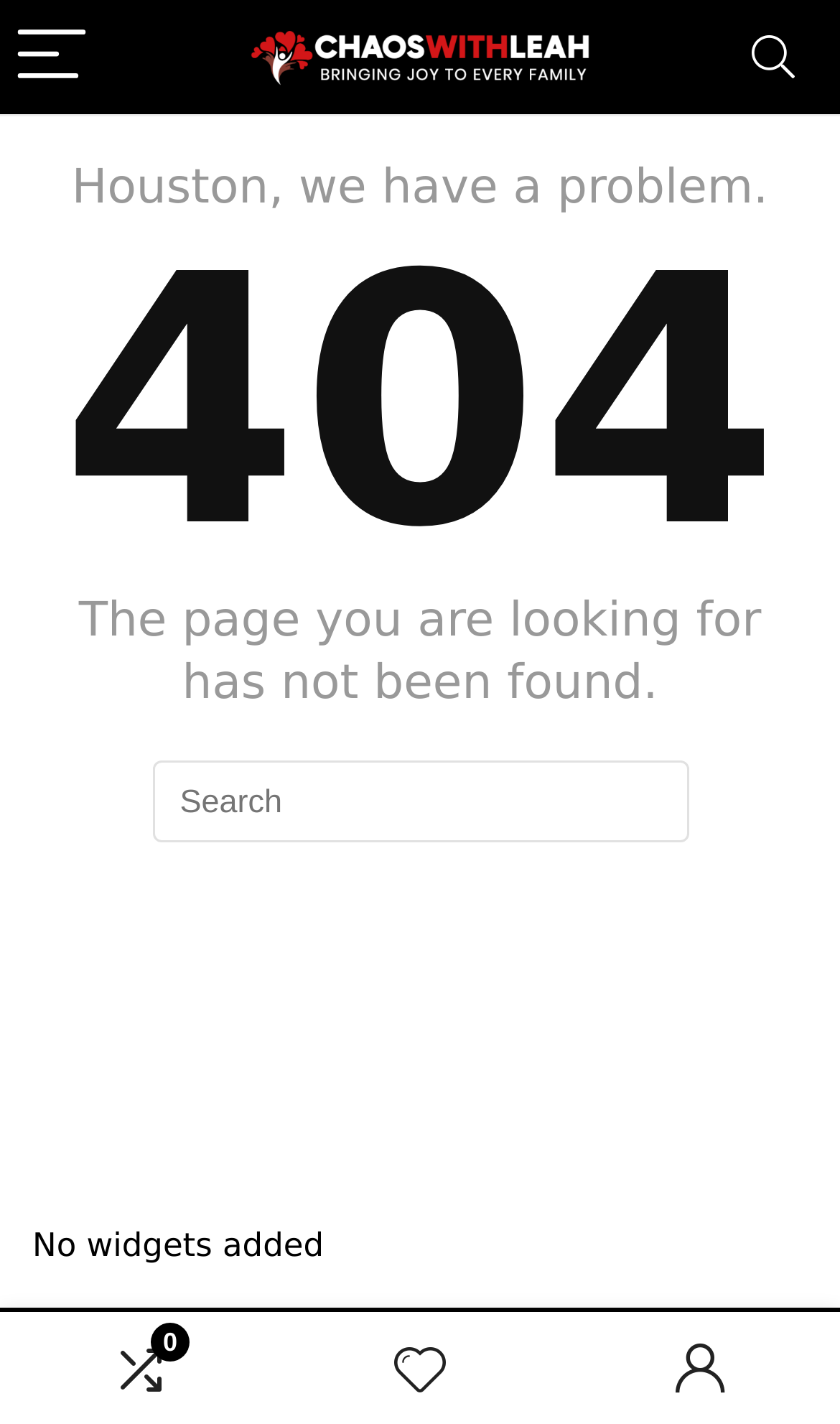What is the link at the top center?
Ensure your answer is thorough and detailed.

The link at the top center has the label 'Wishlist', suggesting that it leads to a page where users can view or manage their wishlist.